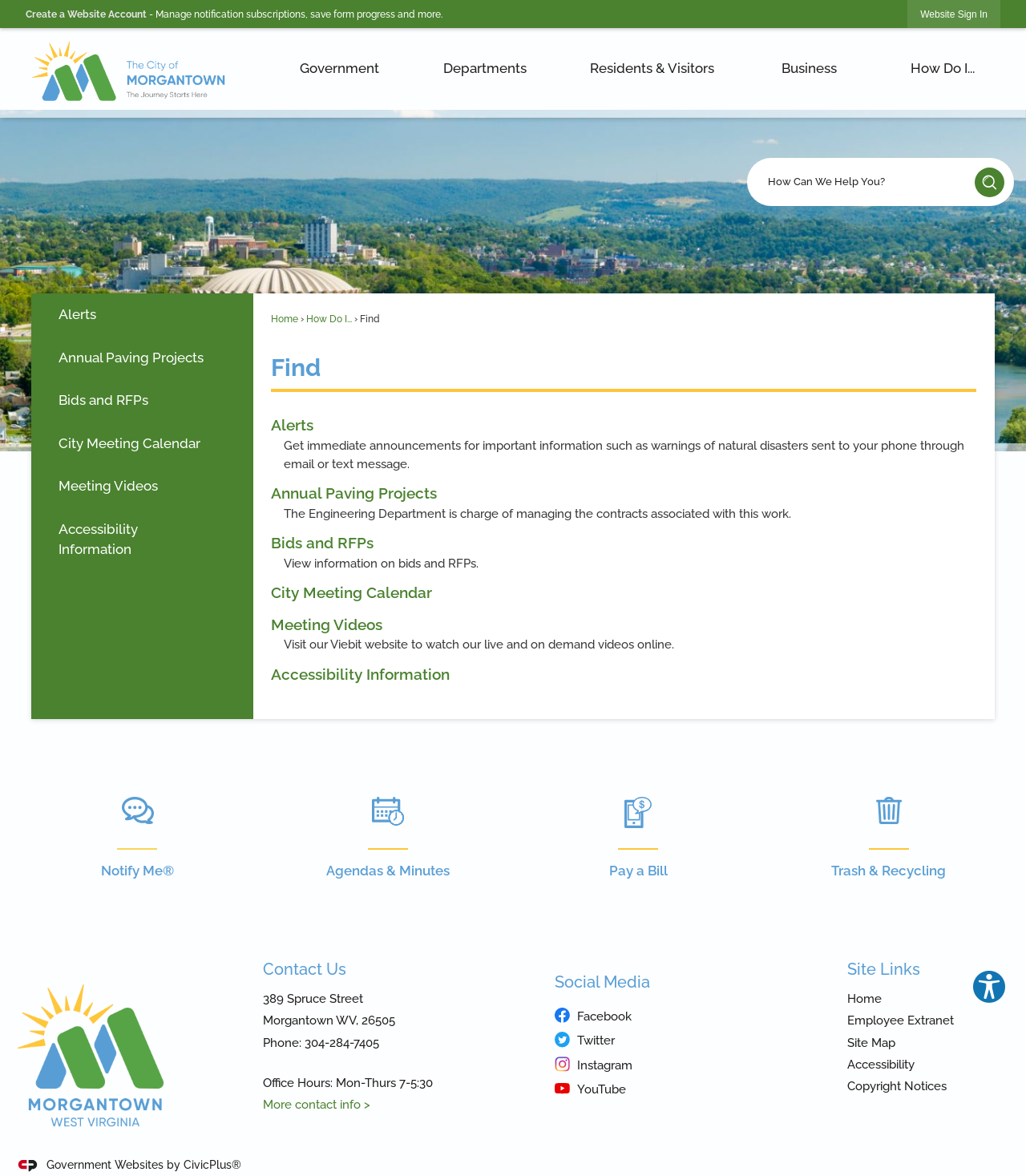What is the text of the first link on the webpage?
Refer to the image and provide a one-word or short phrase answer.

Skip to Main Content